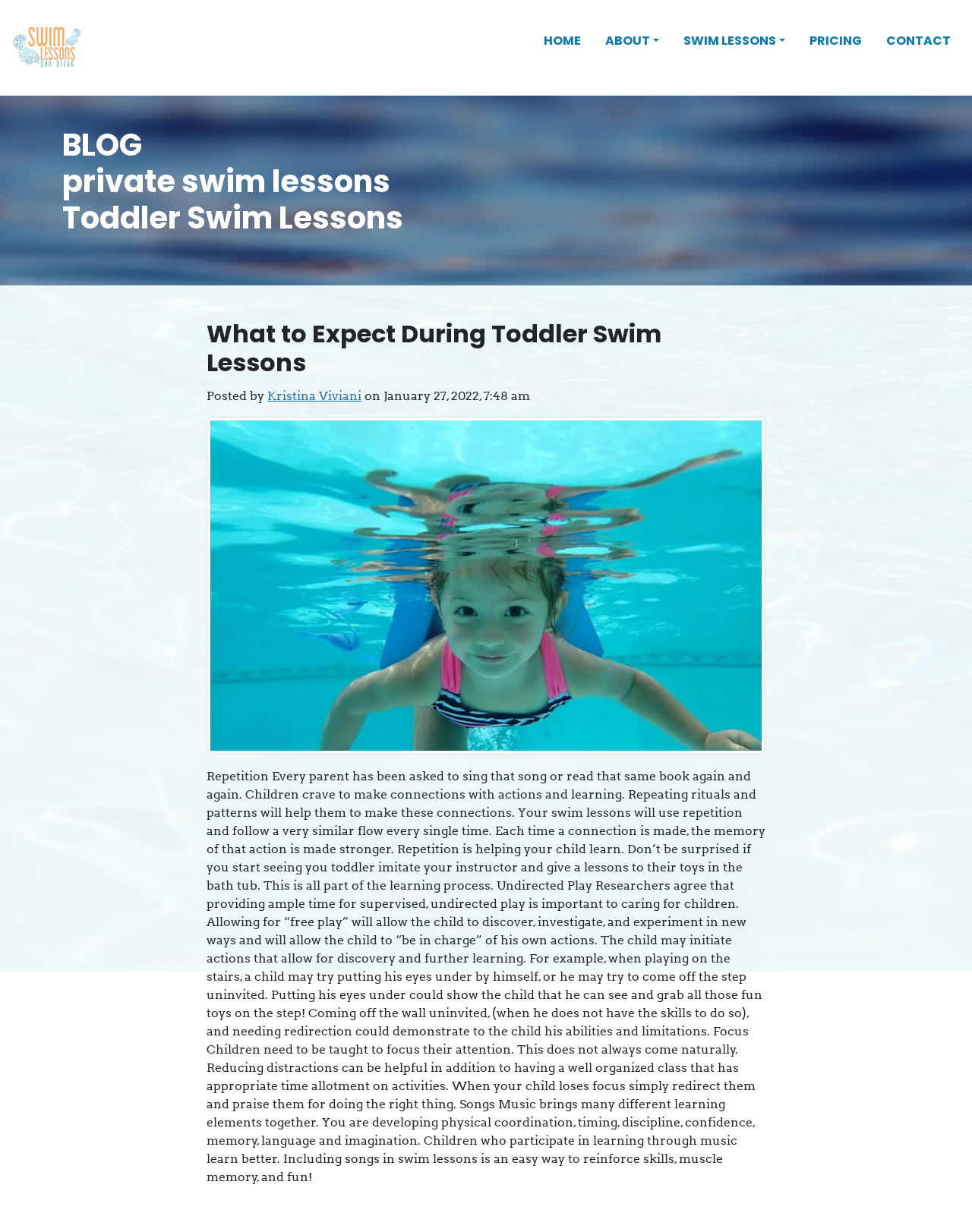Predict the bounding box of the UI element that fits this description: "BLOG".

[0.064, 0.108, 0.146, 0.132]